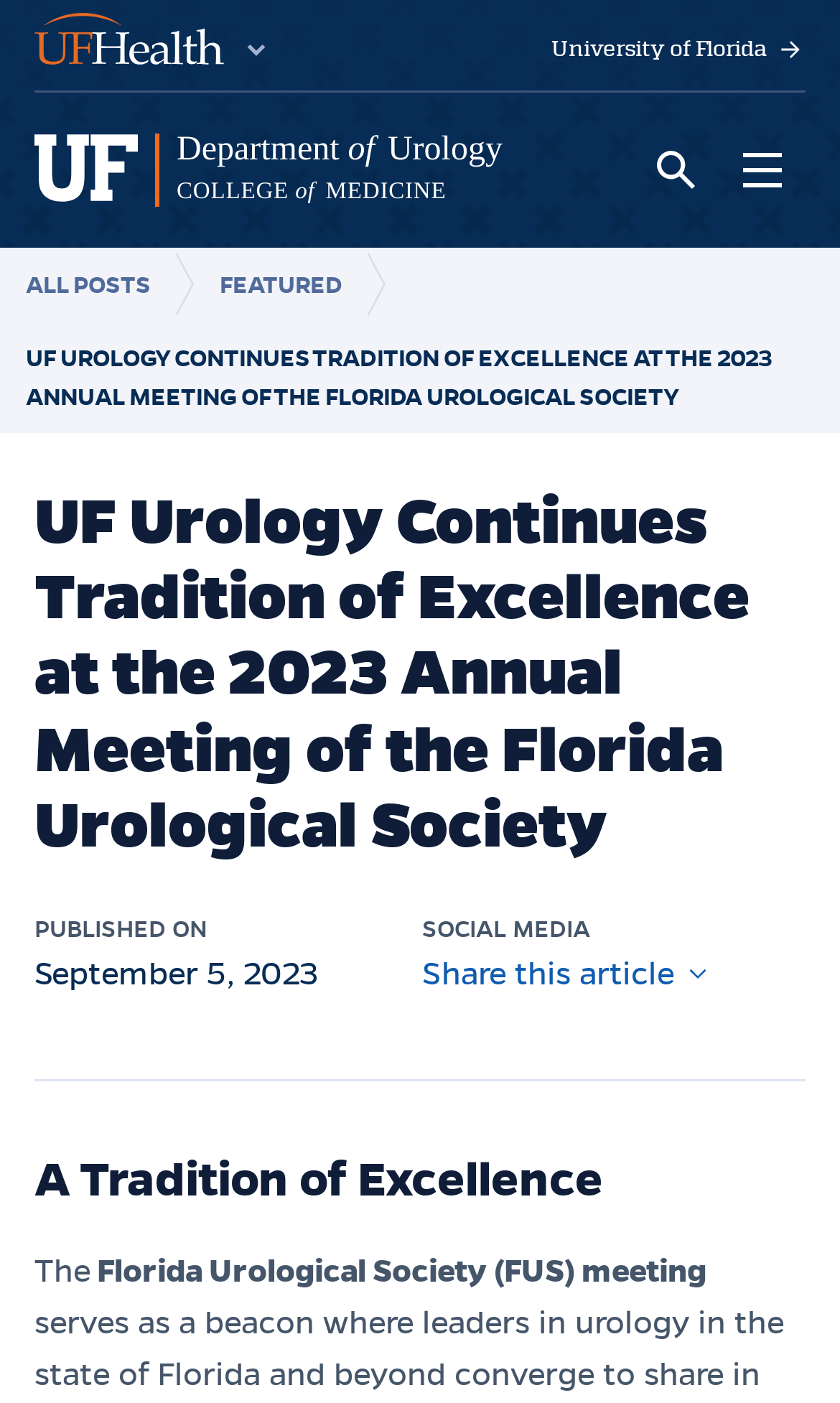Show the bounding box coordinates of the region that should be clicked to follow the instruction: "Open Search."

[0.754, 0.091, 0.856, 0.152]